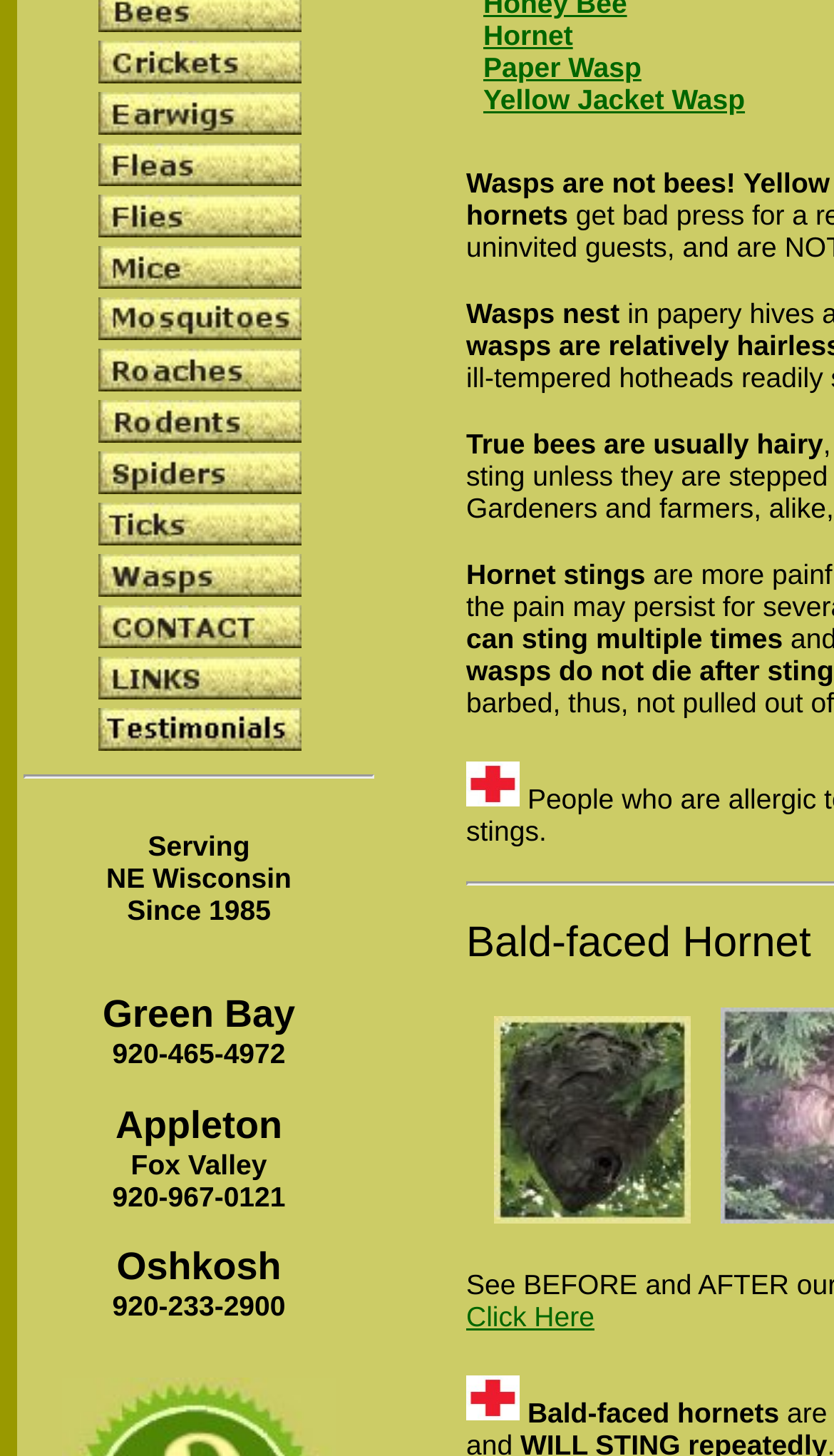Please find the bounding box for the UI element described by: "alt="Get rid of fleas"".

[0.117, 0.109, 0.36, 0.134]